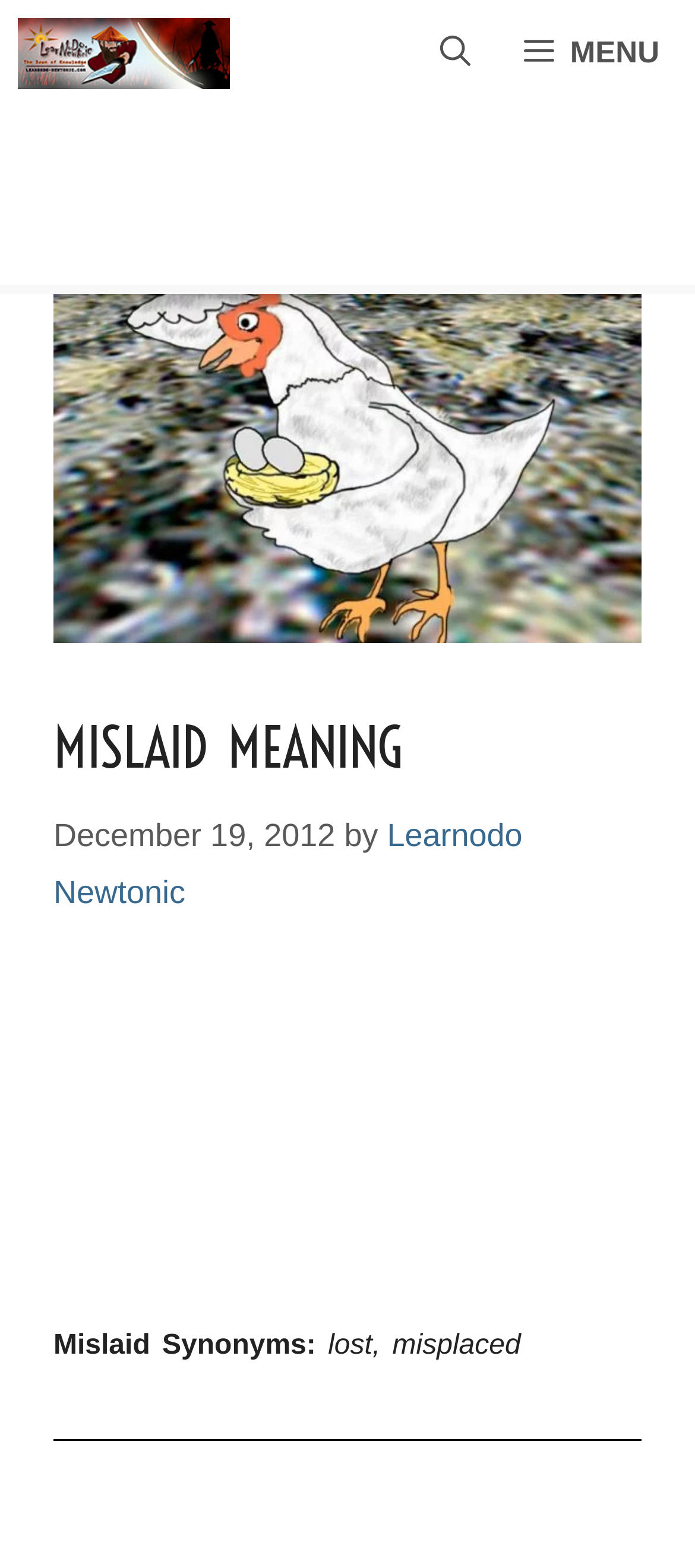Identify the bounding box of the UI element described as follows: "Menu". Provide the coordinates as four float numbers in the range of 0 to 1 [left, top, right, bottom].

[0.715, 0.0, 1.0, 0.068]